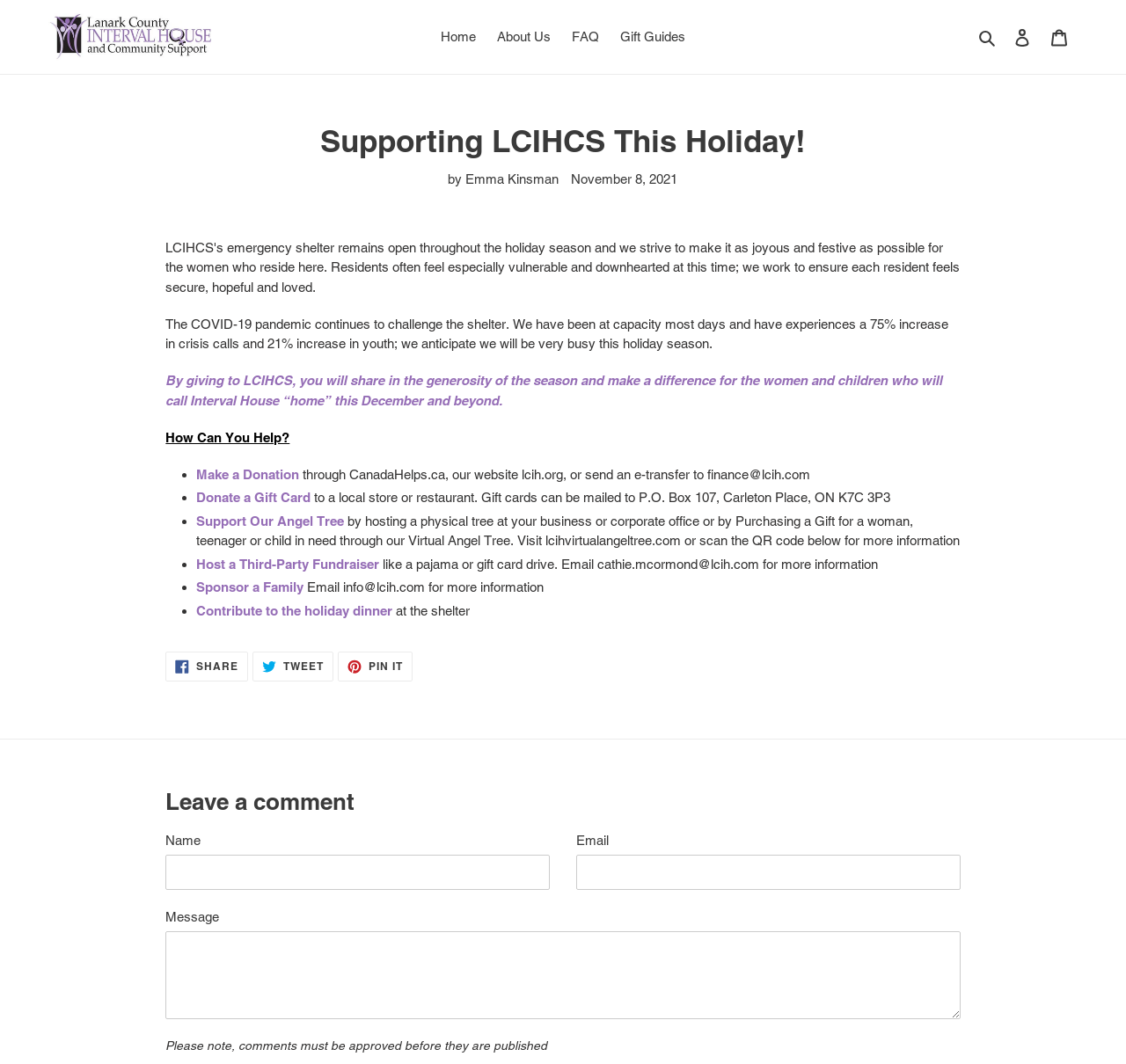What is the purpose of the webpage?
Provide a thorough and detailed answer to the question.

The question can be answered by reading the article element which explains the purpose of the webpage, which is to support LCIHCS this holiday season by making a donation, donating a gift card, supporting the angel tree, and other ways.